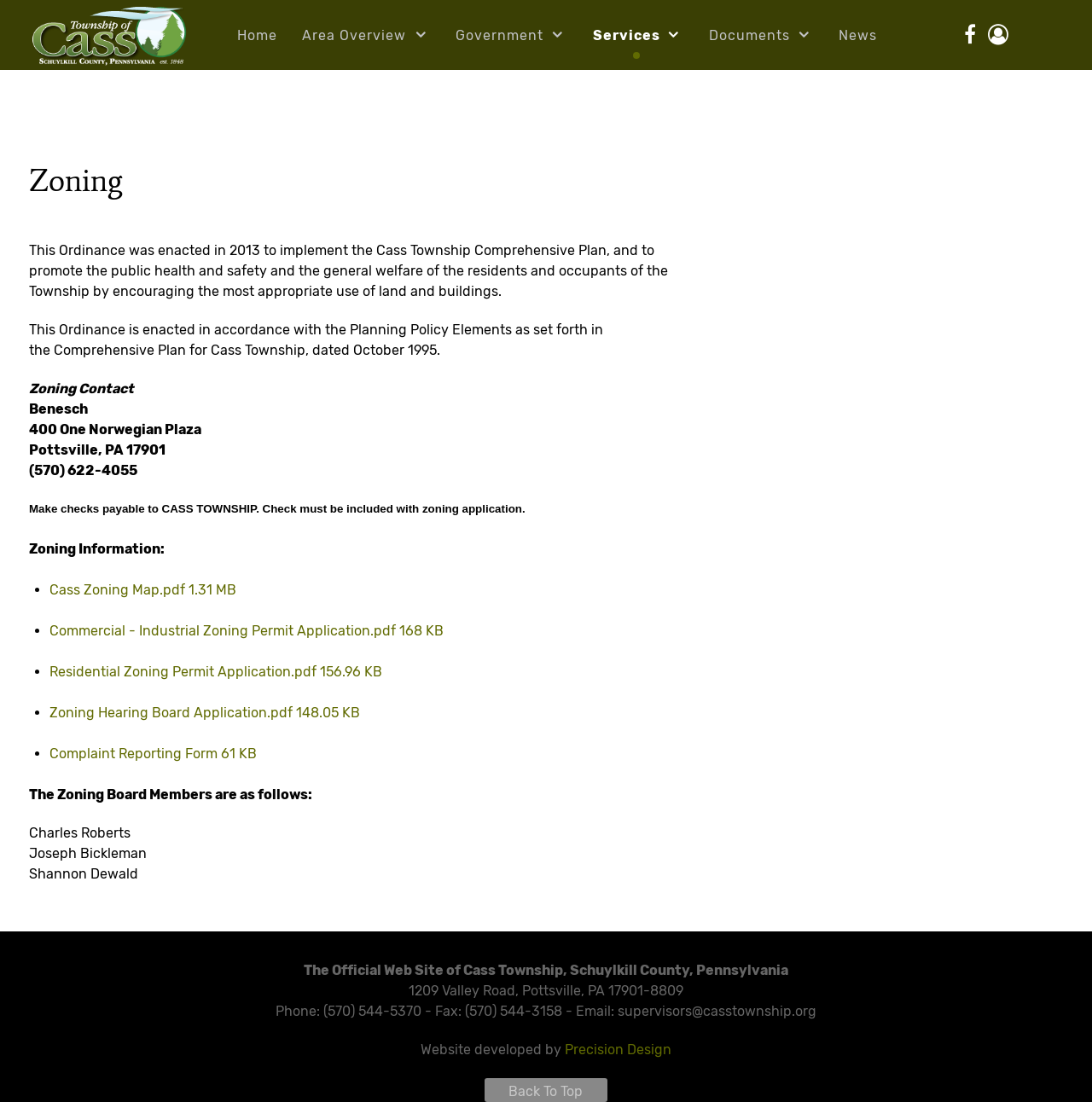Please provide the bounding box coordinate of the region that matches the element description: News. Coordinates should be in the format (top-left x, top-left y, bottom-right x, bottom-right y) and all values should be between 0 and 1.

[0.759, 0.017, 0.813, 0.047]